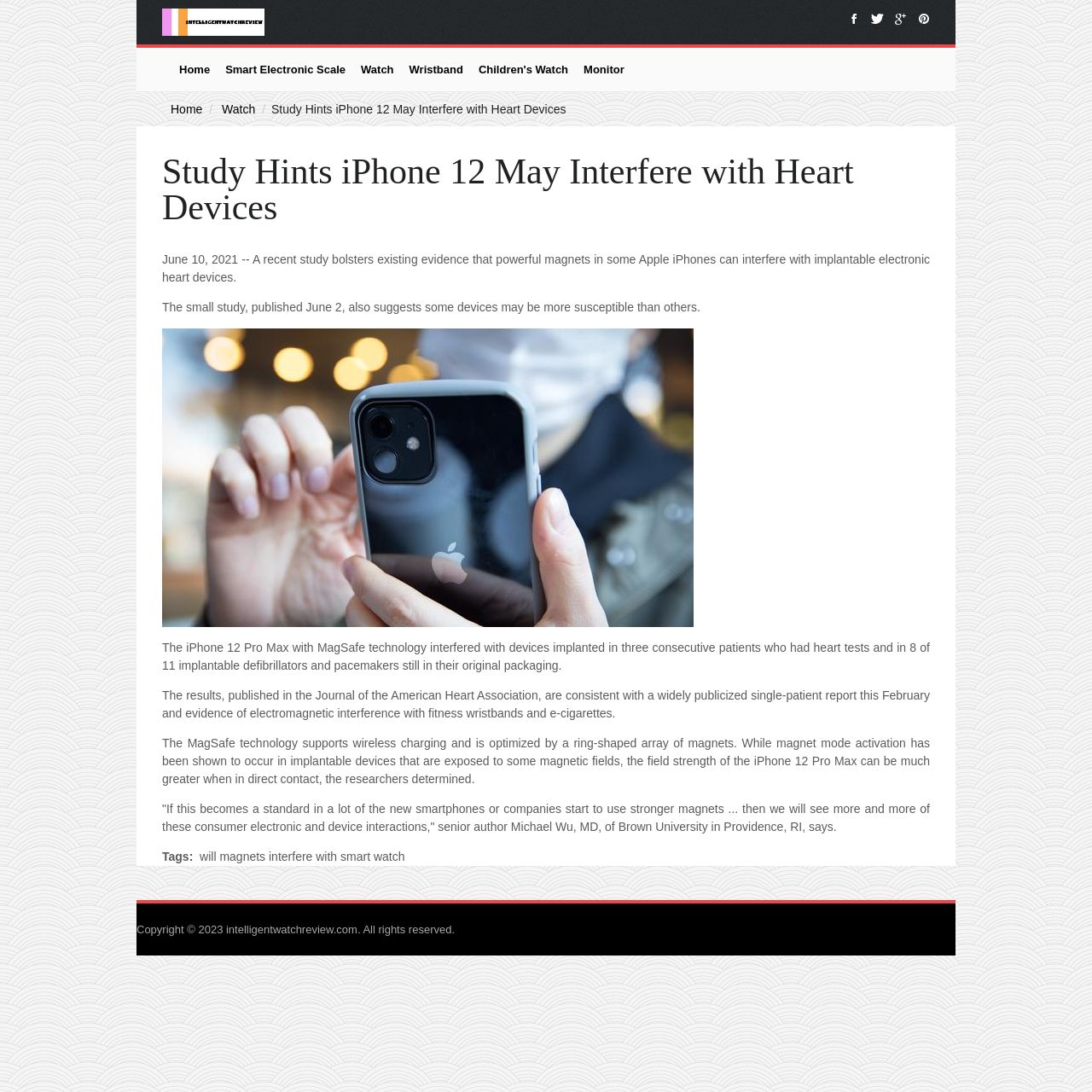Use the details in the image to answer the question thoroughly: 
How many links are there in the top navigation bar?

There are 6 links in the top navigation bar, which are 'Home', 'Smart Electronic Scale', 'Watch', 'Wristband', 'Children's Watch', and 'Monitor', as indicated by the link elements with bounding box coordinates [0.158, 0.051, 0.199, 0.076], [0.2, 0.051, 0.323, 0.076], [0.324, 0.051, 0.367, 0.076], [0.368, 0.051, 0.43, 0.076], [0.432, 0.051, 0.527, 0.076], and [0.528, 0.051, 0.578, 0.076] respectively.